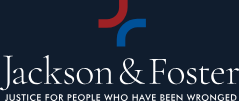Generate a detailed caption that encompasses all aspects of the image.

The image features the logo of "Jackson & Foster," a legal firm dedicated to providing justice for individuals who have been wronged. The logo is designed with a modern aesthetic, showcasing the firm's name prominently, "Jackson & Foster," in an elegant serif font. Accompanying the name, the tagline, "Justice for People Who Have Been Wronged," emphasizes their commitment to advocating for clients' rights in personal injury cases. The color scheme utilizes deep hues, likely a navy blue background with contrasting elements in red and blue, reflecting a professional and trustworthy image suitable for a law firm.